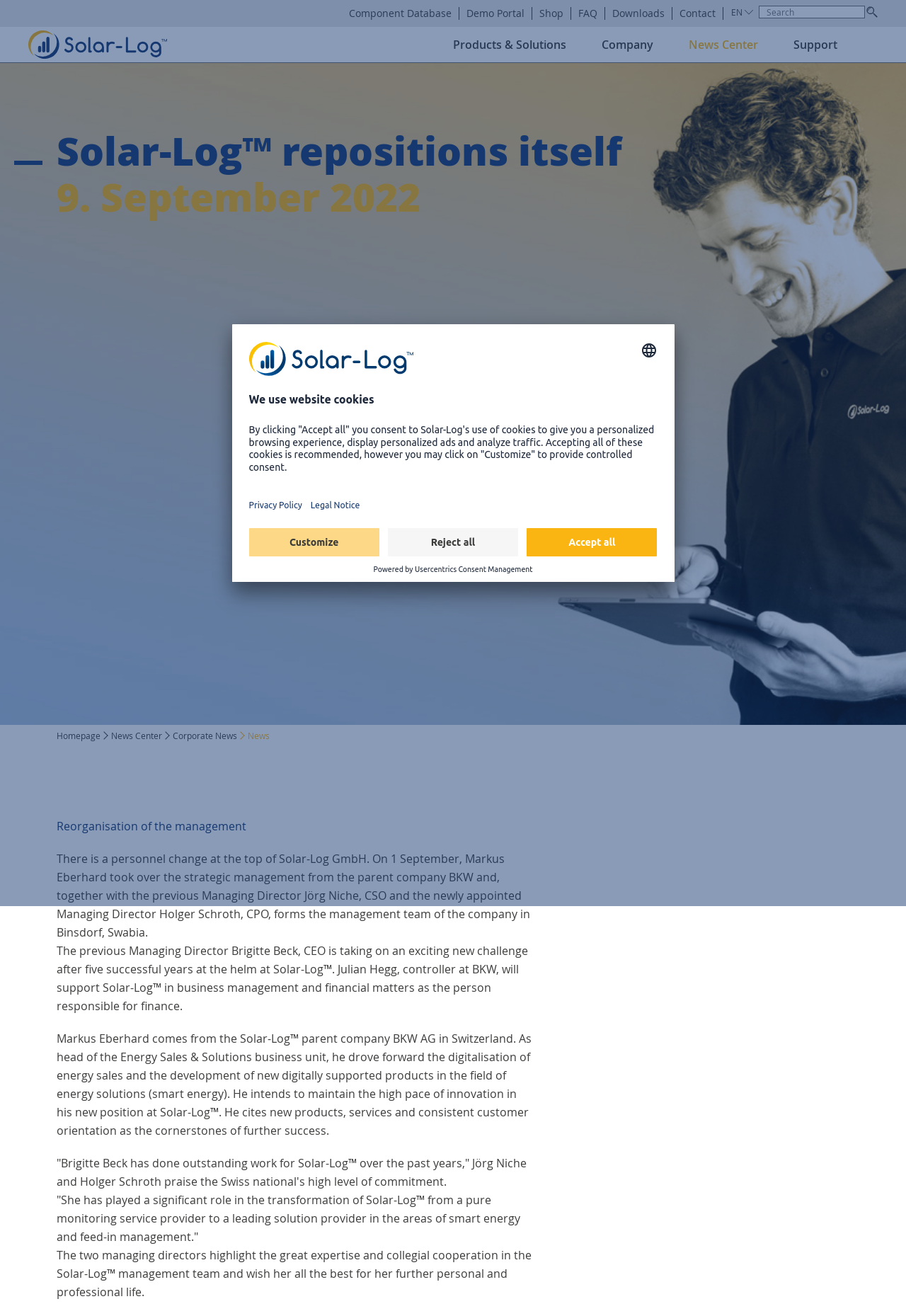What is the link 'Component Database' for?
Using the image as a reference, give an elaborate response to the question.

The link 'Component Database' is provided on the webpage, suggesting that it leads to a database of components related to Solar-Log GmbH's products or services. This link is likely intended for users who need to access information about specific components.